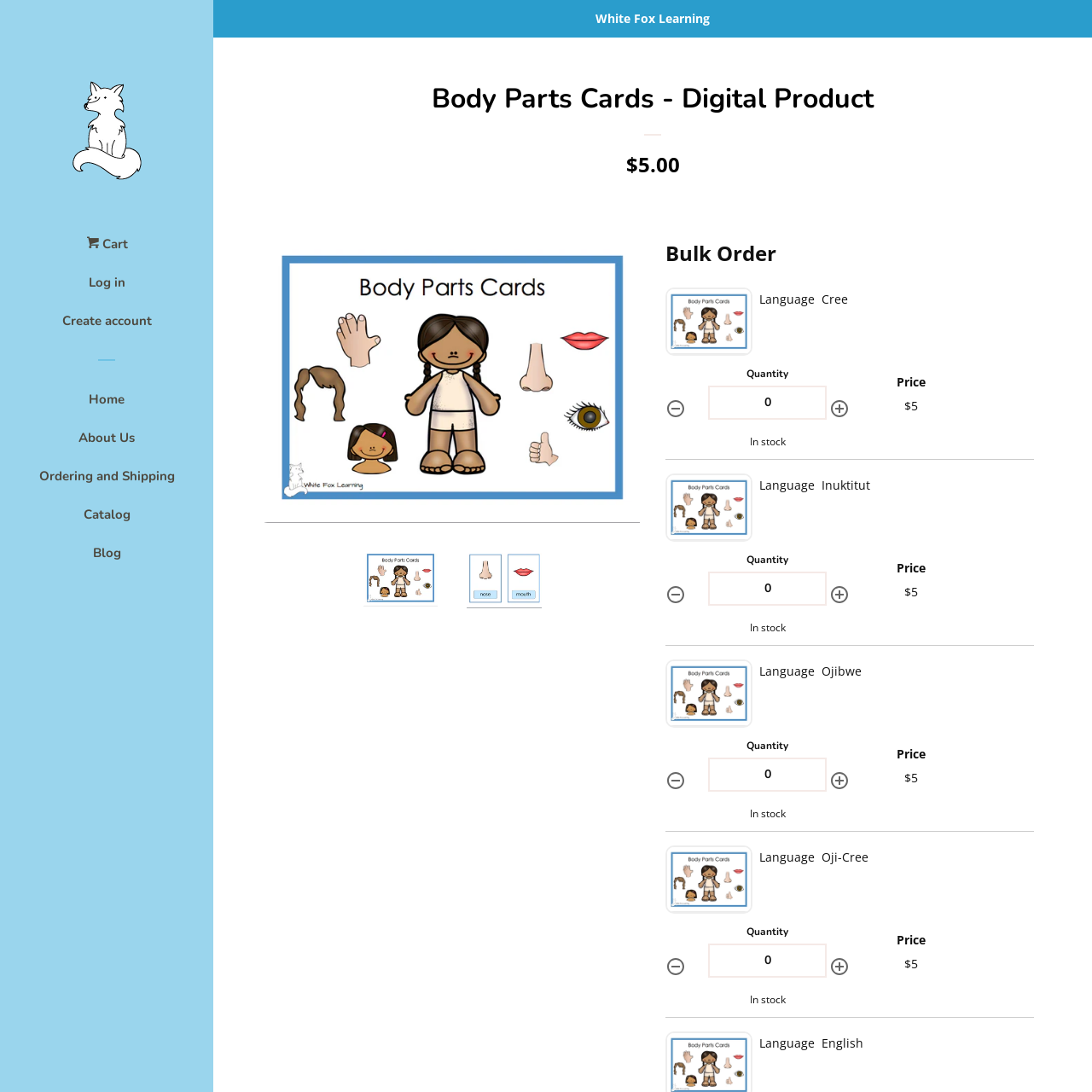Please indicate the bounding box coordinates of the element's region to be clicked to achieve the instruction: "Enter email address in the newsletter subscription form". Provide the coordinates as four float numbers between 0 and 1, i.e., [left, top, right, bottom].

[0.345, 0.488, 0.655, 0.518]